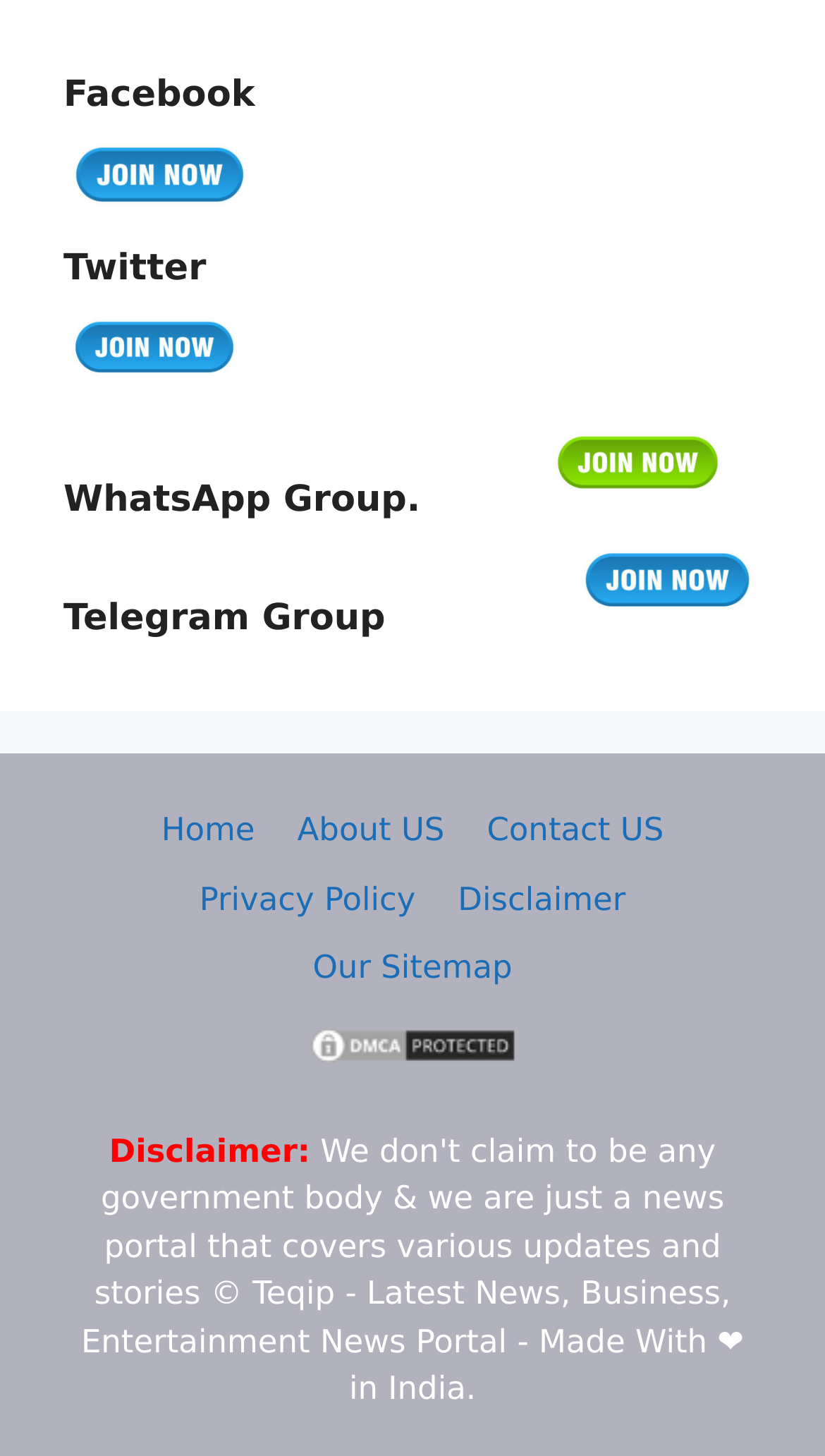Provide a thorough and detailed response to the question by examining the image: 
What social media platforms are listed?

The webpage lists Facebook, Twitter, and WhatsApp as social media platforms, which can be inferred from the StaticText elements with OCR text 'Facebook', 'Twitter', and 'WhatsApp Group' respectively.